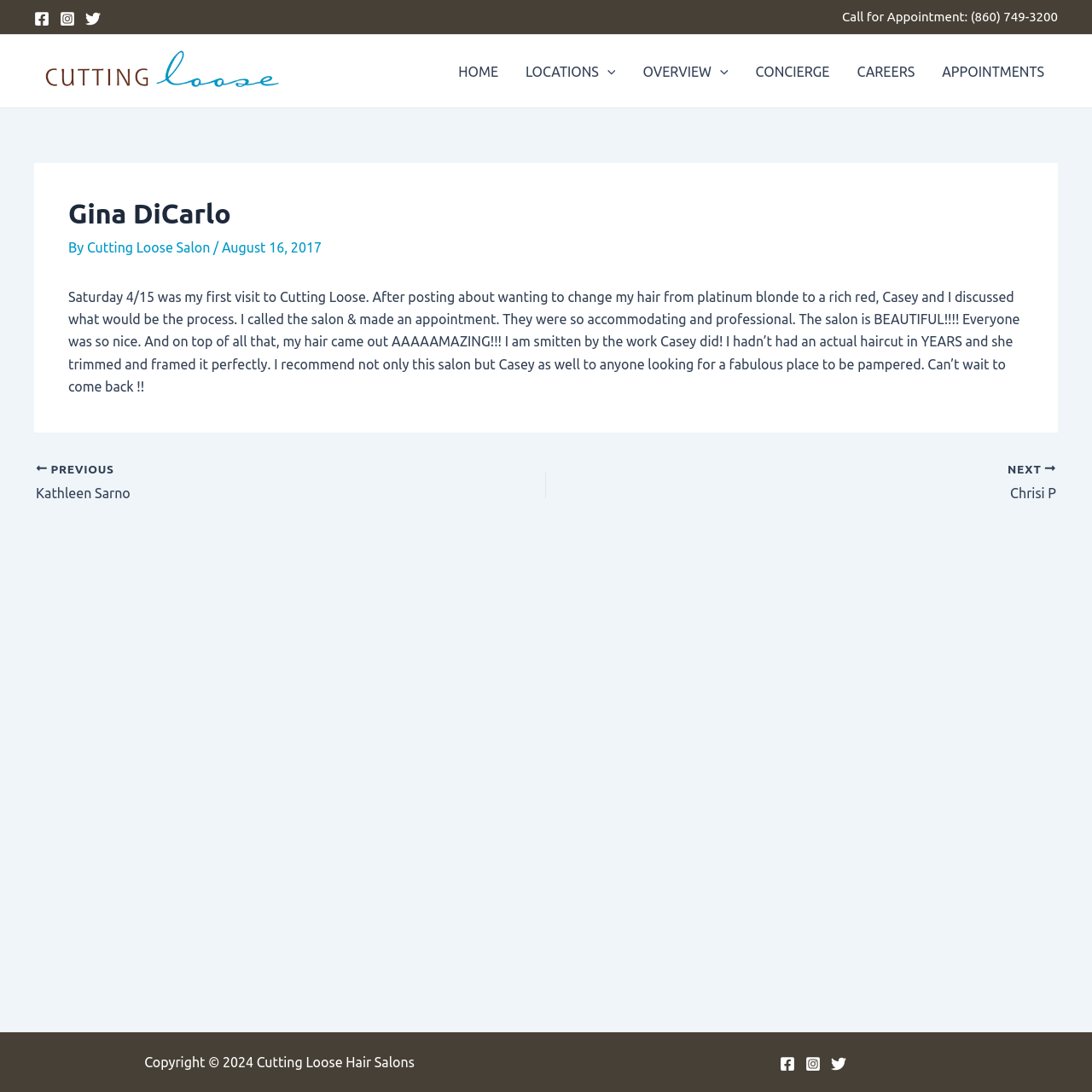Can you pinpoint the bounding box coordinates for the clickable element required for this instruction: "Click on the iBForecast Logo"? The coordinates should be four float numbers between 0 and 1, i.e., [left, top, right, bottom].

None